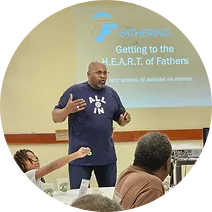What is on the table?
Based on the visual information, provide a detailed and comprehensive answer.

The table has materials and resources available for the participants, which suggests that the workshop is not only a discussion-based event but also provides educational resources to enhance the learning experience of the attendees.